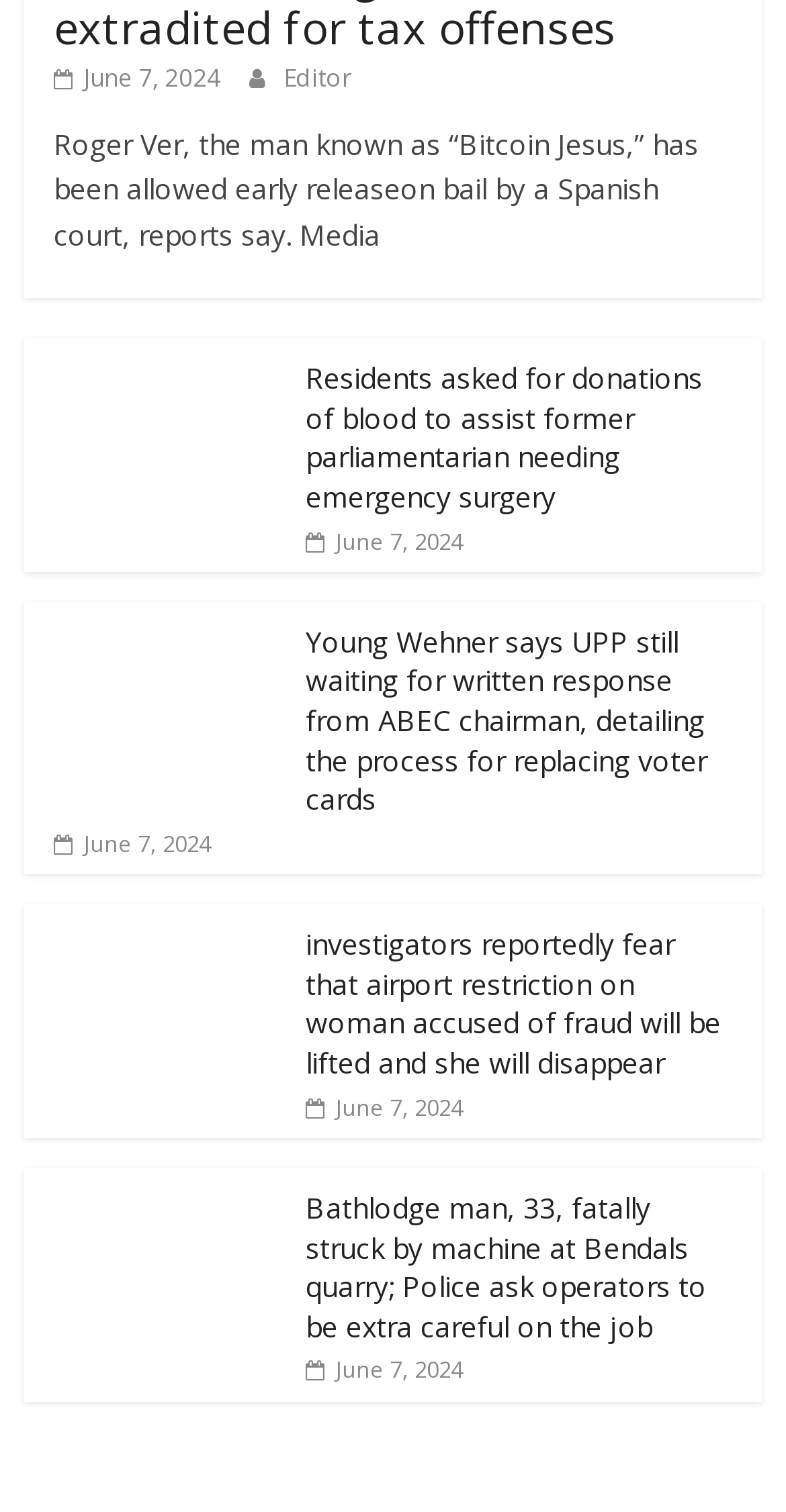Identify the bounding box coordinates of the clickable region necessary to fulfill the following instruction: "Check news dated June 7, 2024". The bounding box coordinates should be four float numbers between 0 and 1, i.e., [left, top, right, bottom].

[0.068, 0.039, 0.281, 0.062]